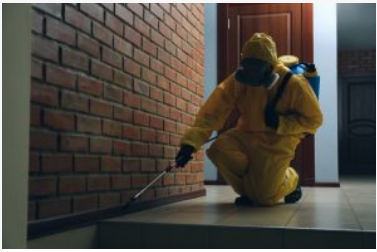Why is the scene particularly relevant?
Answer with a single word or short phrase according to what you see in the image.

To maintaining a pest-free environment